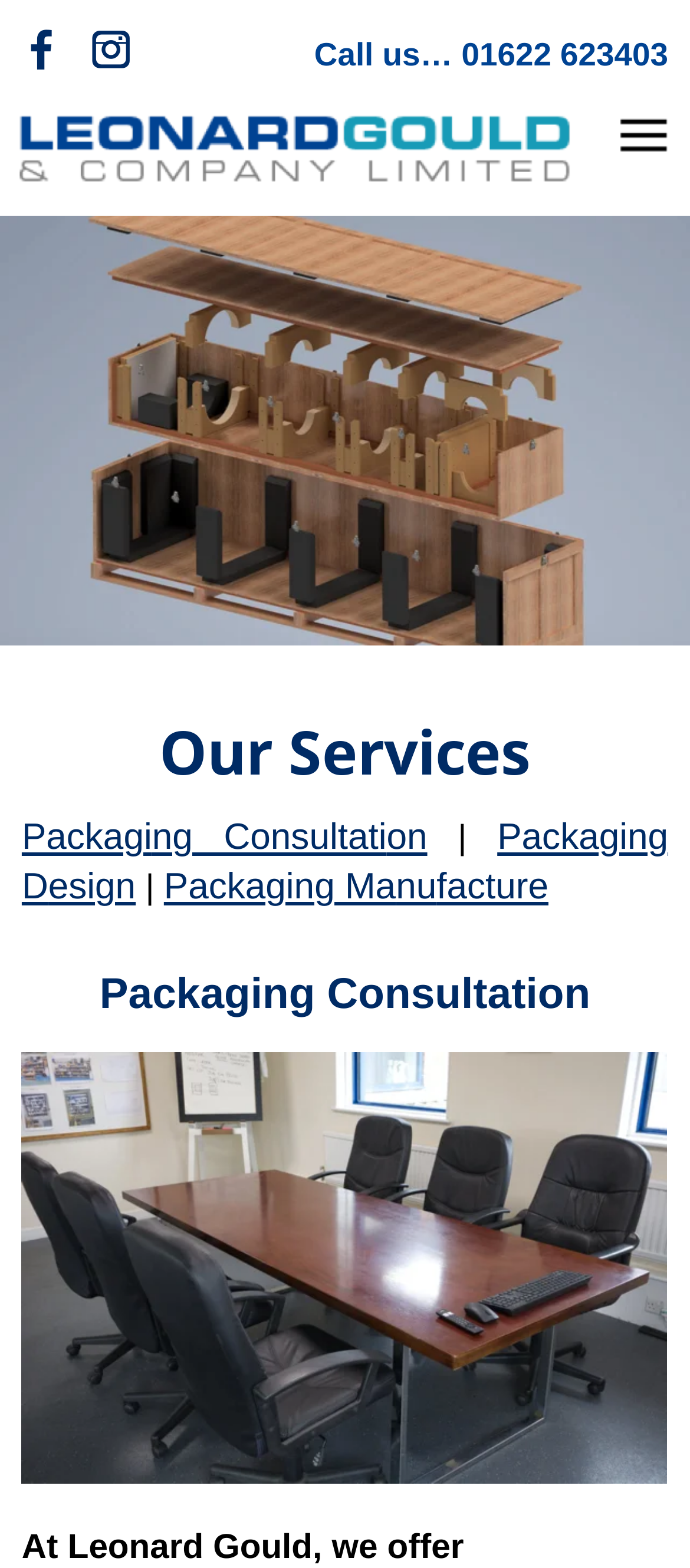What services does Leonard Gould offer?
Could you give a comprehensive explanation in response to this question?

I found the services by looking at the links under the 'Our Services' heading, which include 'Packagi', 'ng Consultati', 'on', 'Packaging D', 'esign', 'Packaging Ma', 'nu', 'facture'.